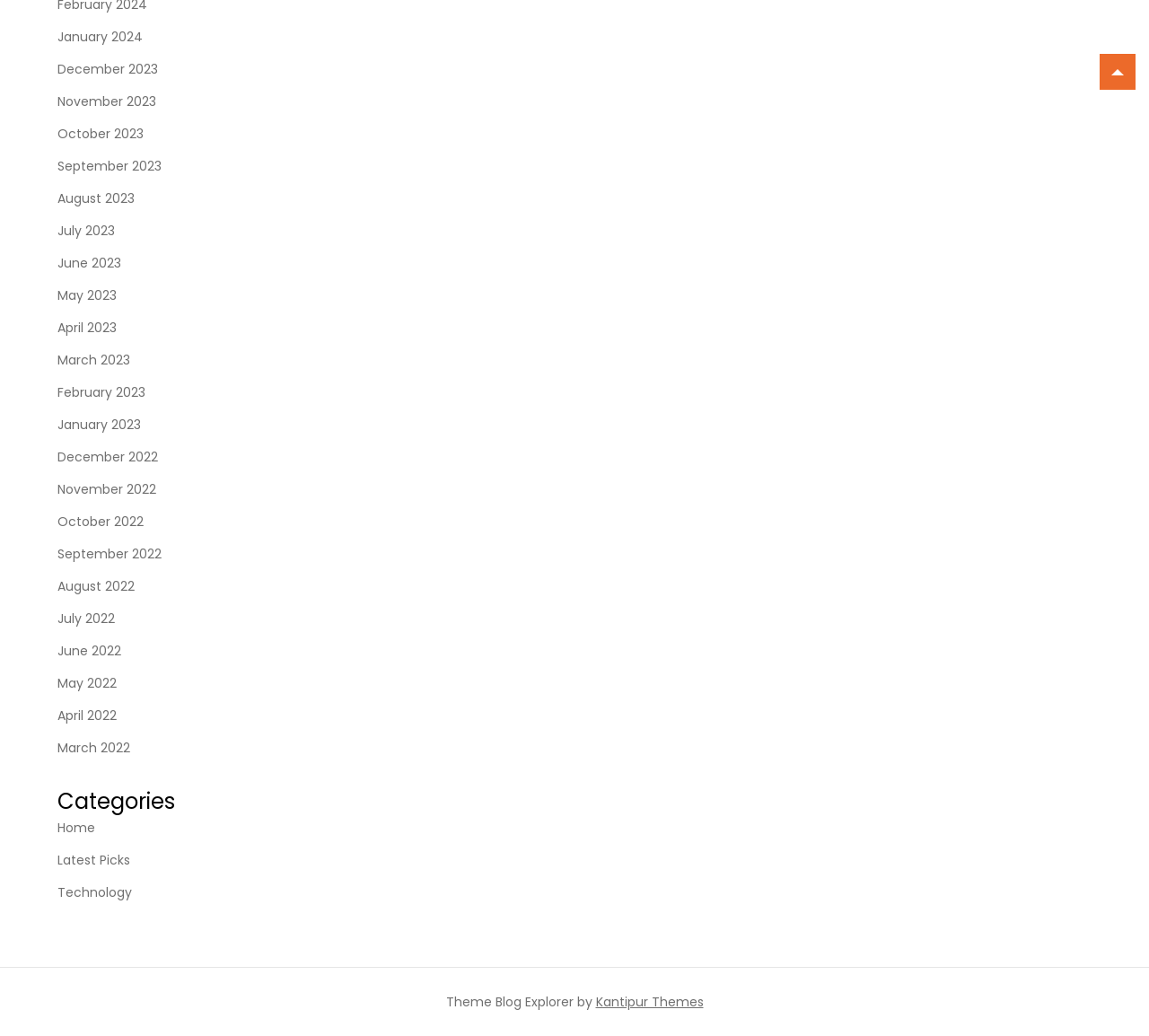Please identify the bounding box coordinates of the clickable area that will fulfill the following instruction: "Explore Technology". The coordinates should be in the format of four float numbers between 0 and 1, i.e., [left, top, right, bottom].

[0.05, 0.85, 0.115, 0.873]